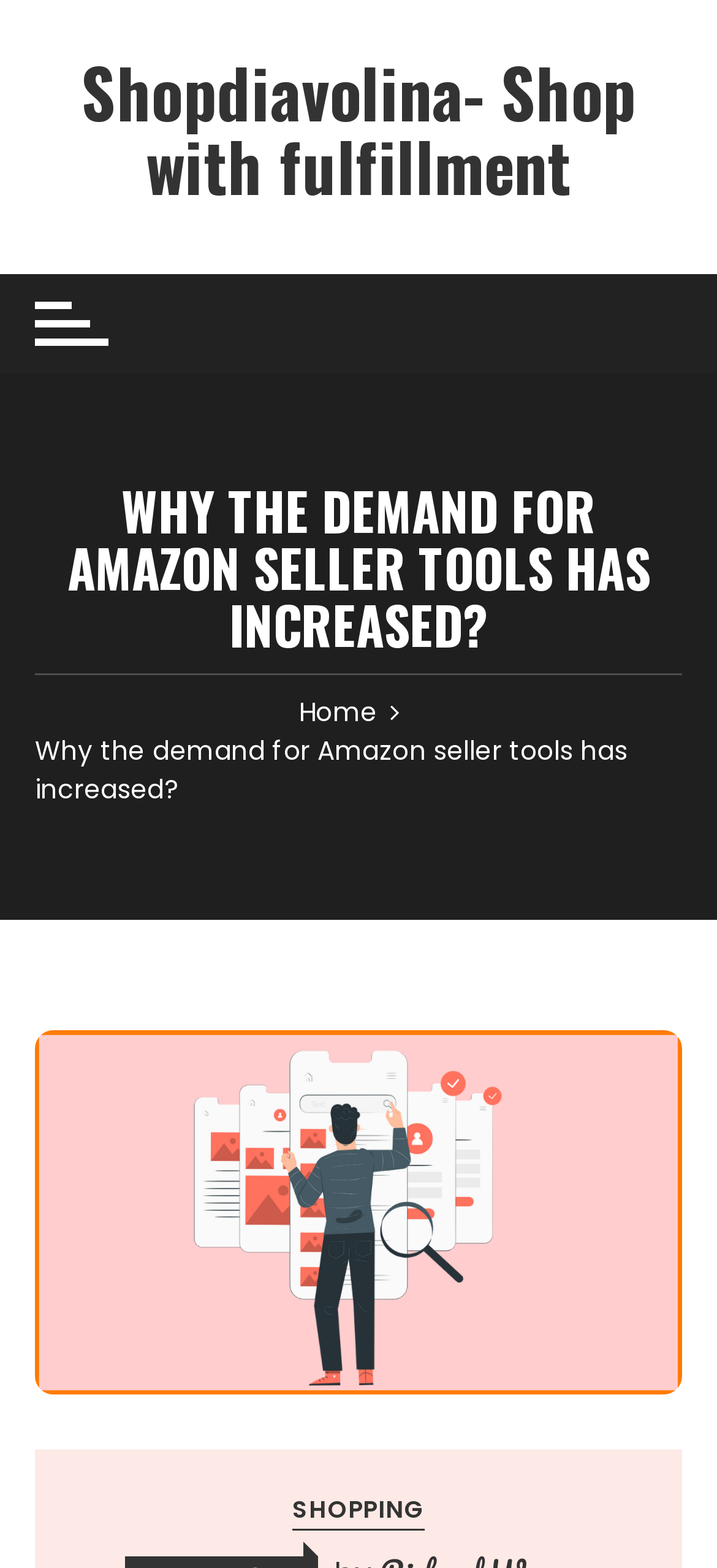Convey a detailed summary of the webpage, mentioning all key elements.

The webpage appears to be an article or blog post discussing the importance of using the correct software for Amazon FBA product sourcing. At the top of the page, there is a link with the title "Shopdiavolina- Shop with fulfillment" which takes up most of the width of the page. Below this, there is a prominent heading that reads "WHY THE DEMAND FOR AMAZON SELLER TOOLS HAS INCREASED?" which spans almost the entire width of the page.

Underneath the heading, there is a navigation section labeled "Breadcrumbs" which contains a link to the "Home" page. To the right of the "Home" link, there is a static text element that repeats the title of the article. Below this text, there is a large image that takes up most of the width of the page, with the same title as the article.

At the very bottom of the page, there is a link labeled "SHOPPING" which is positioned near the right edge of the page. Overall, the page has a simple layout with a clear hierarchy of elements, and the content is focused on discussing the importance of Amazon seller tools.